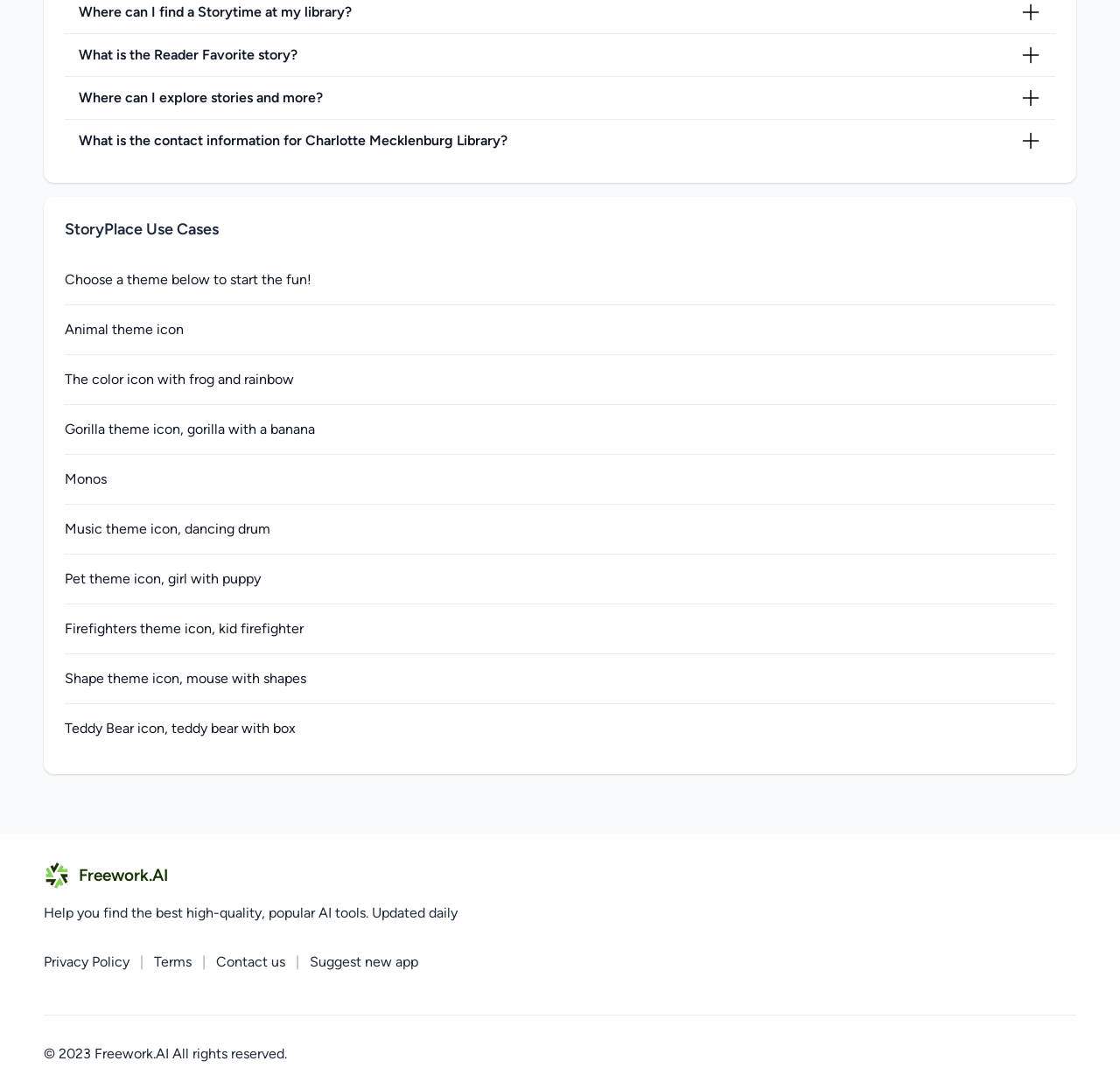Provide a brief response to the question below using one word or phrase:
What is the purpose of the StoryPlace?

Explore stories and more